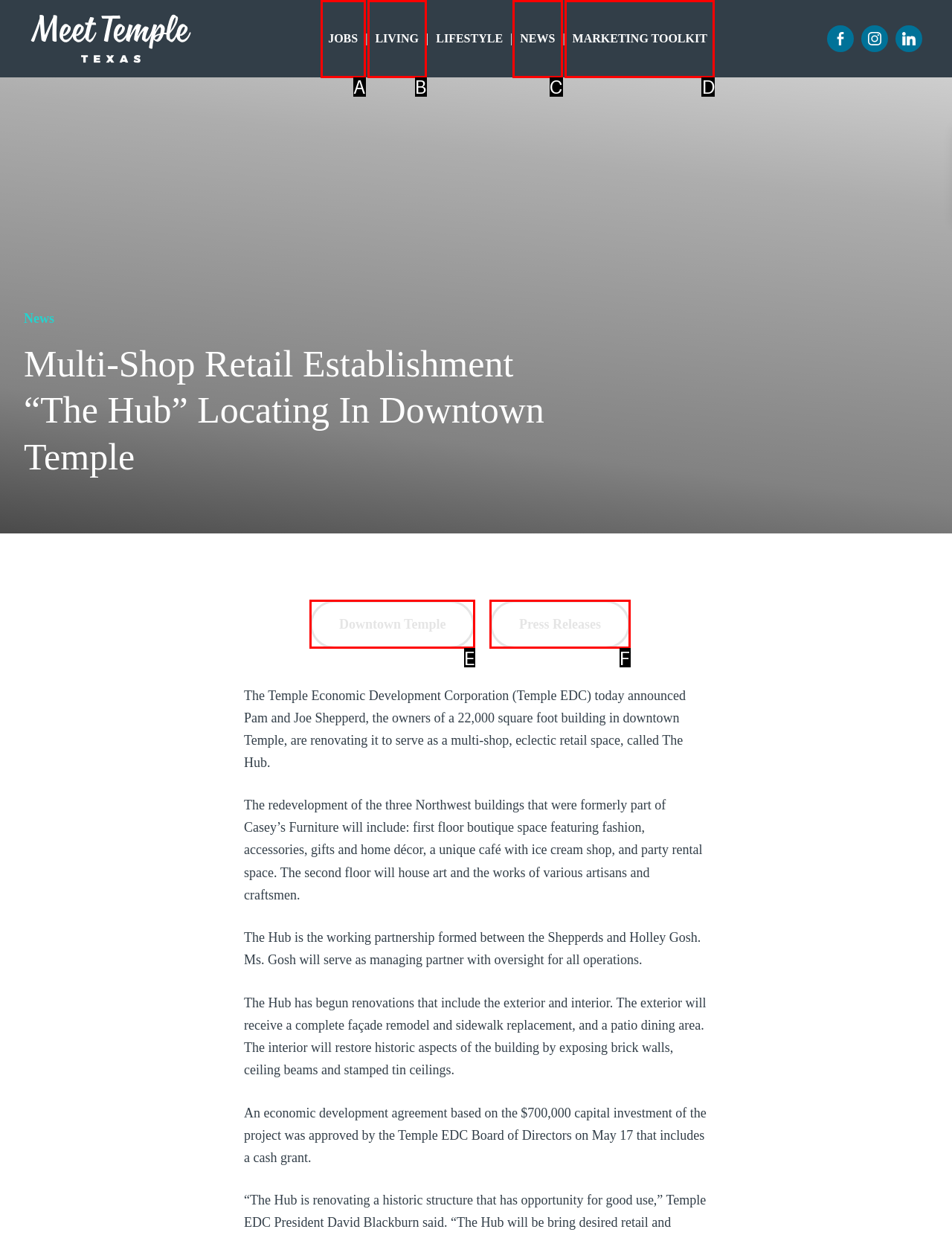With the description: Marketing Toolkit, find the option that corresponds most closely and answer with its letter directly.

D